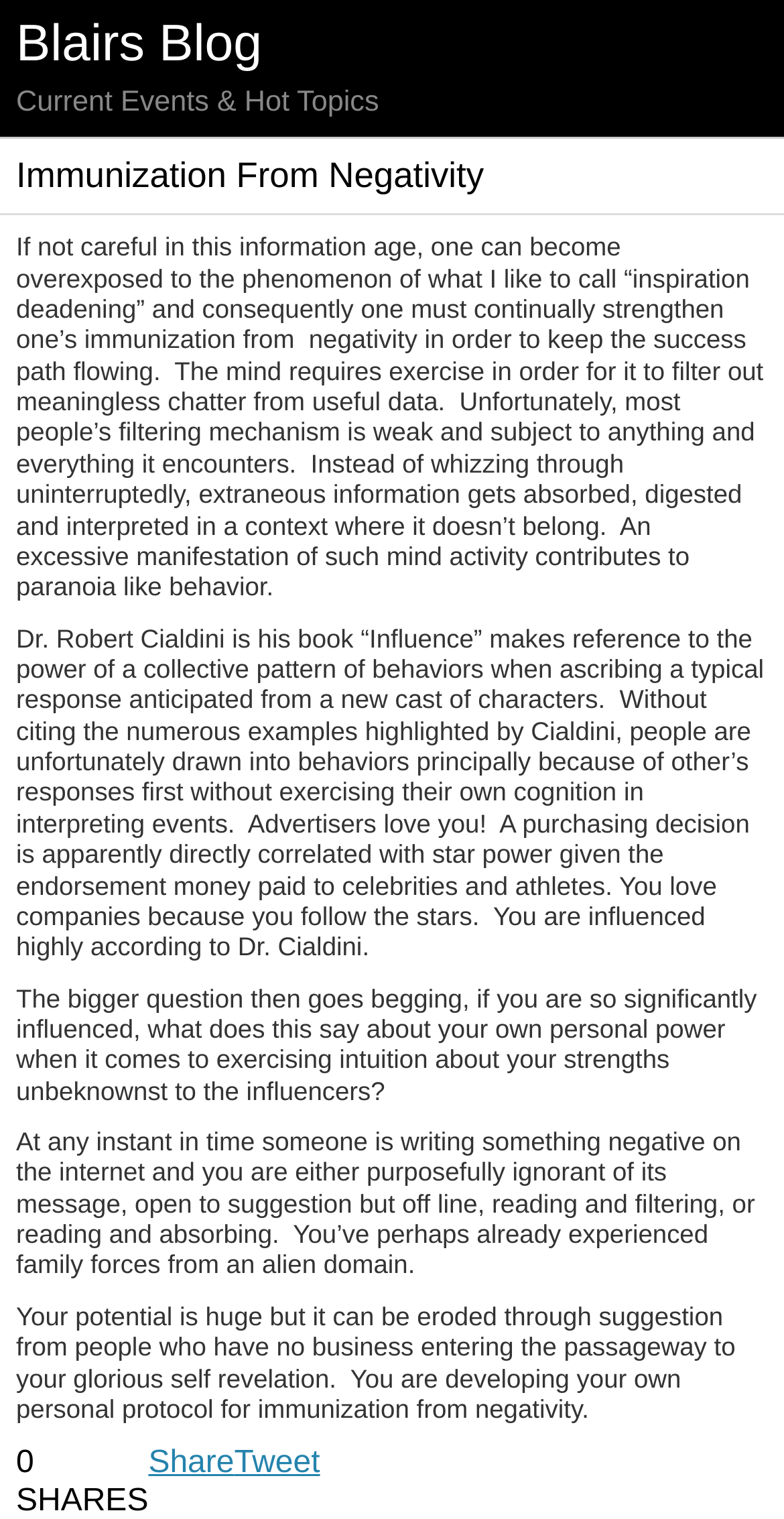Identify the bounding box of the UI element described as follows: "Share". Provide the coordinates as four float numbers in the range of 0 to 1 [left, top, right, bottom].

[0.189, 0.952, 0.299, 0.975]